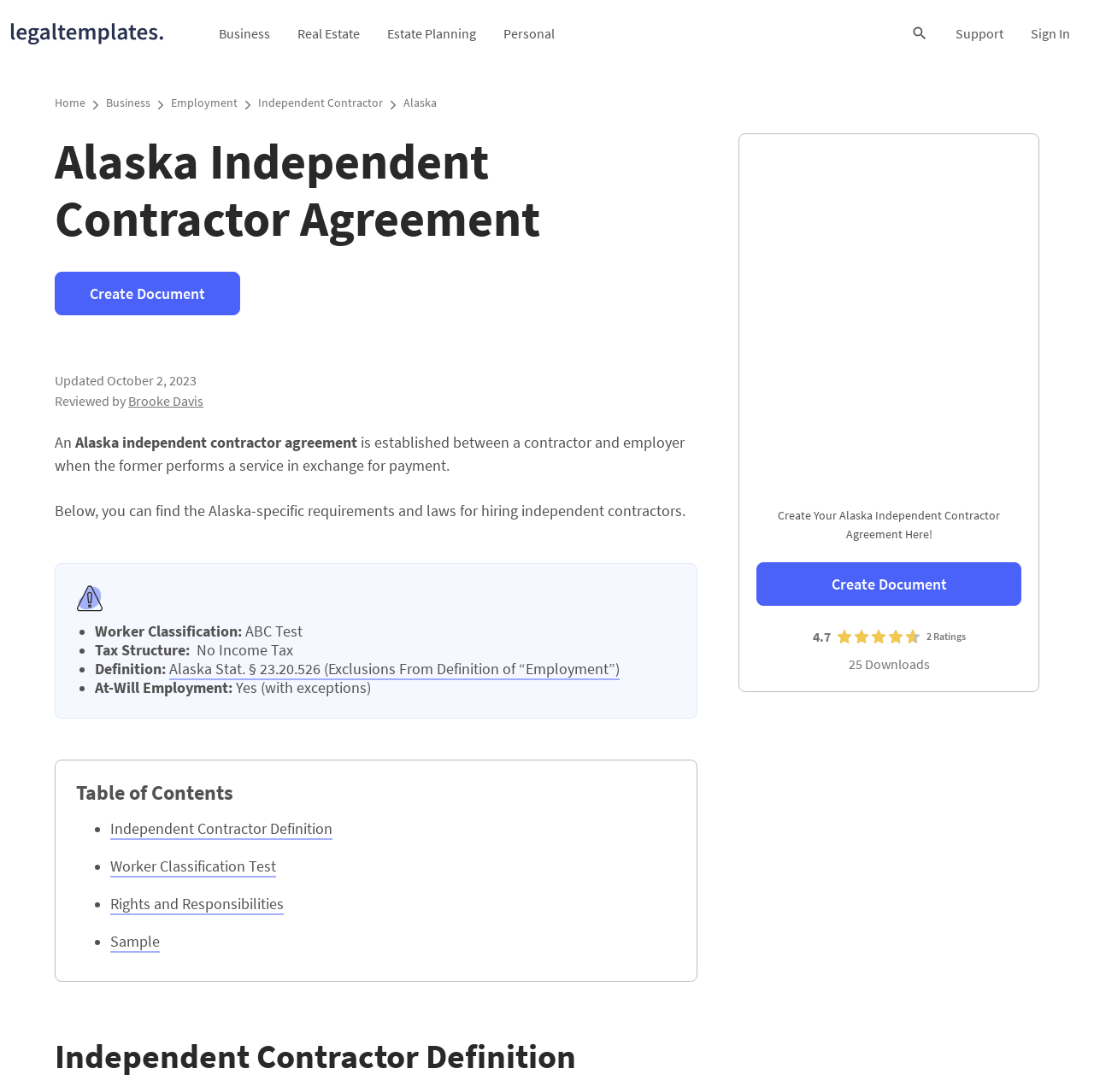Please find the main title text of this webpage.

Alaska Independent Contractor Agreement